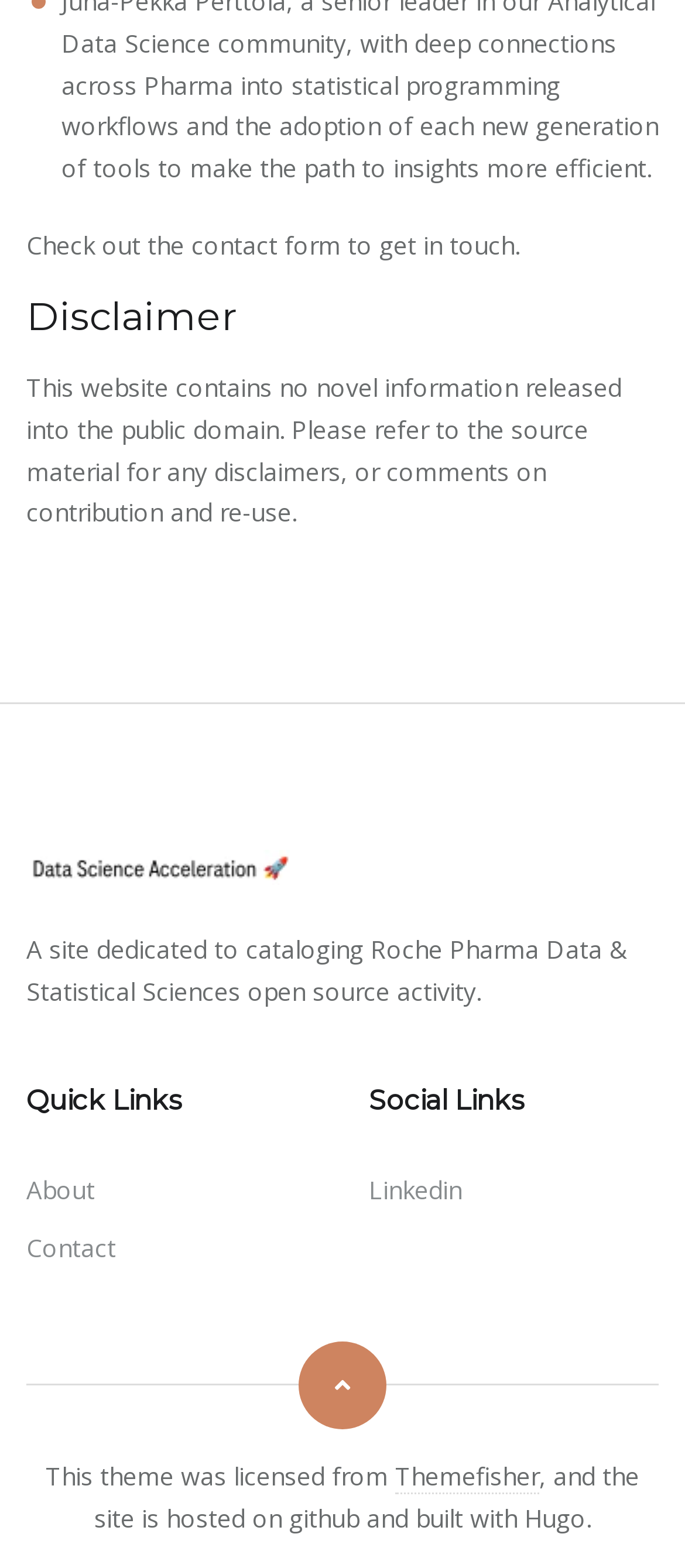Please provide a detailed answer to the question below based on the screenshot: 
What is the theme of this website licensed from?

The static text 'This theme was licensed from' is followed by a link to 'Themefisher', indicating that the theme of this website is licensed from Themefisher.